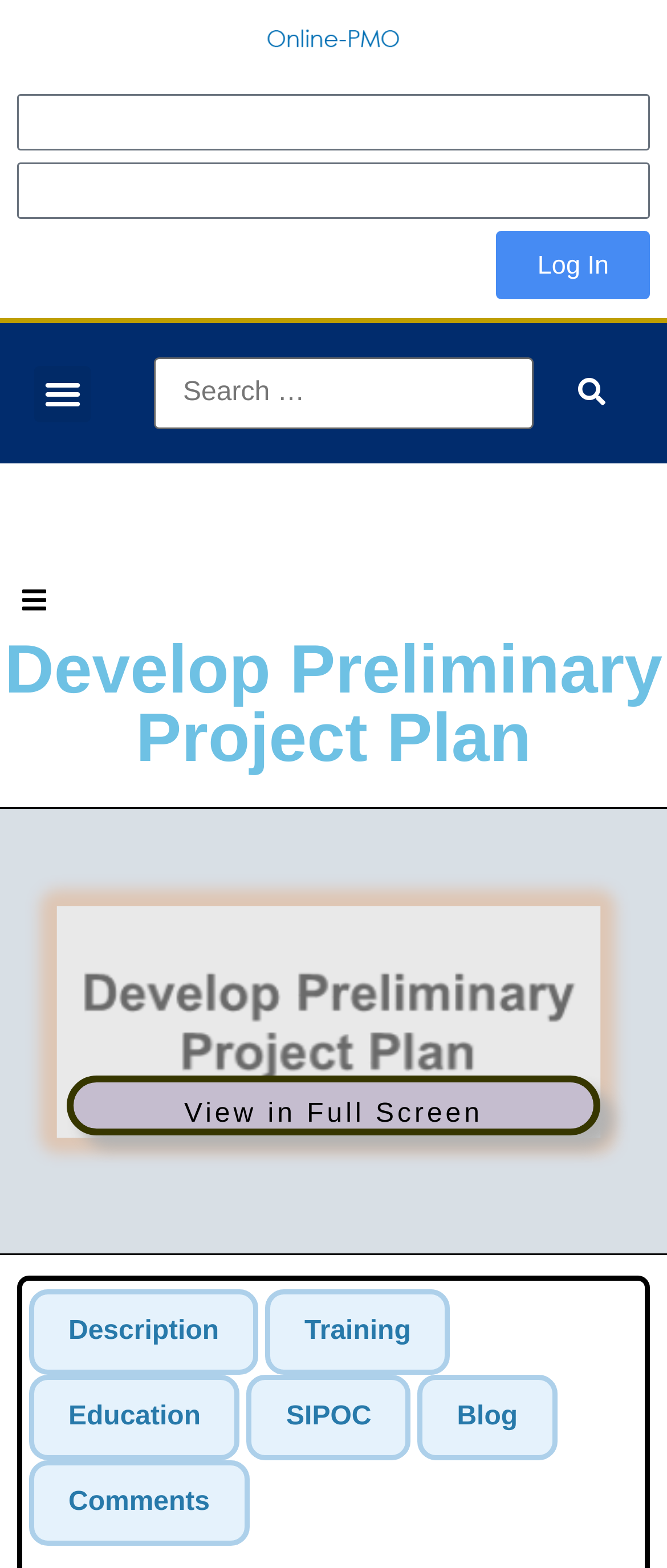What is the text below the main heading?
Based on the image, respond with a single word or phrase.

View in Full Screen